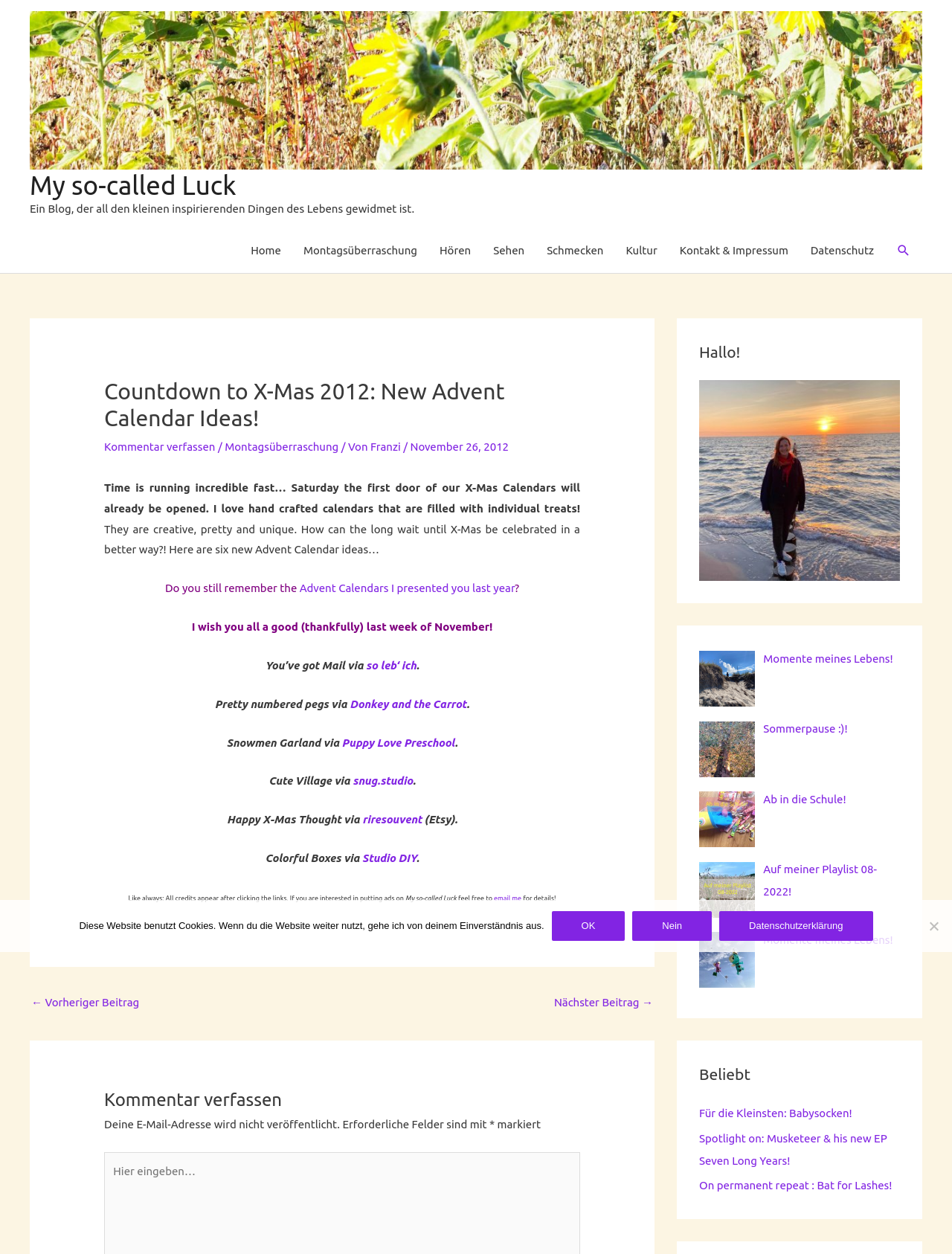What is the purpose of the article?
Using the visual information from the image, give a one-word or short-phrase answer.

sharing Advent Calendar ideas